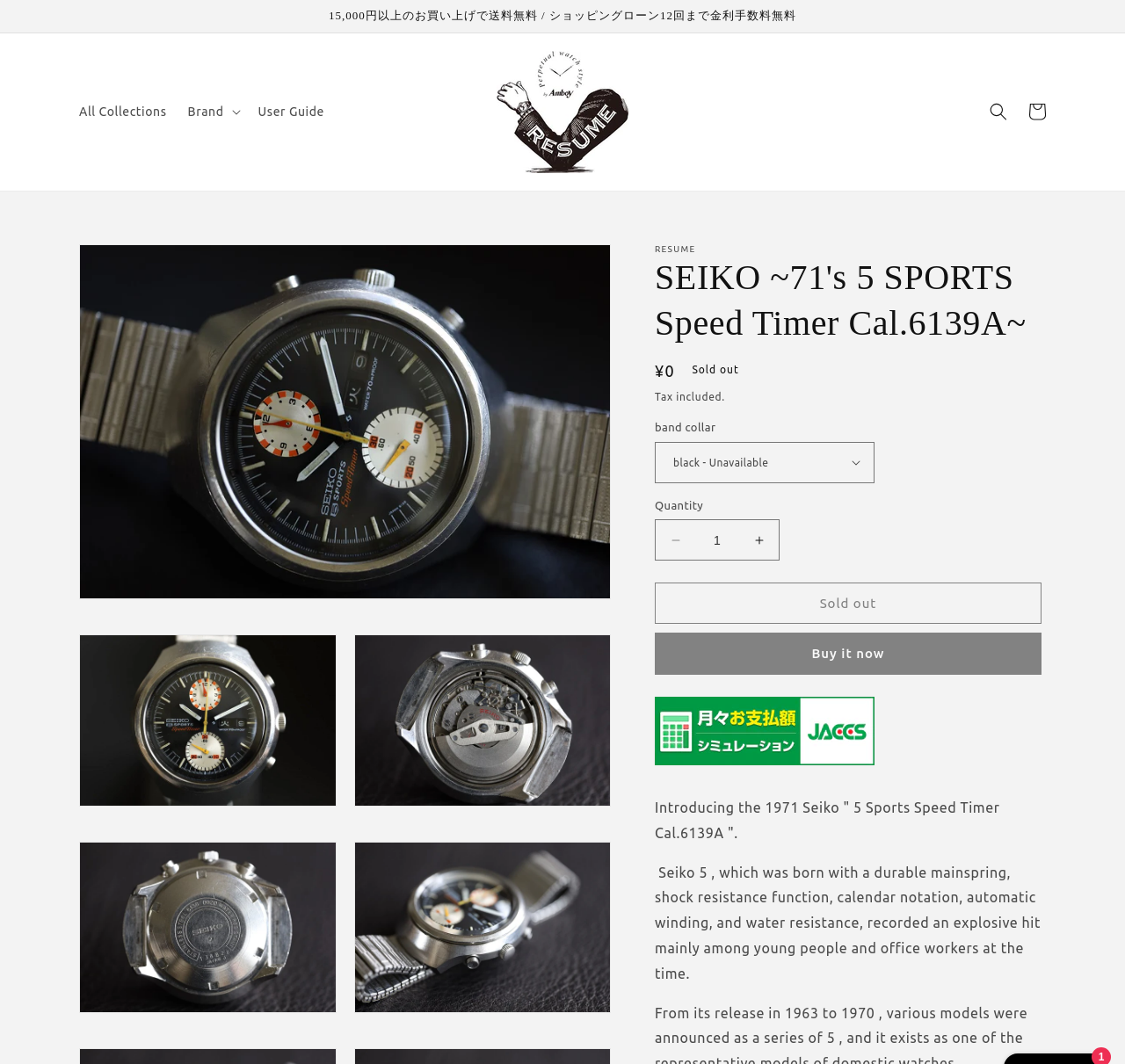What is the price of the SEIKO watch?
Give a detailed explanation using the information visible in the image.

I found the price of the SEIKO watch by looking at the 'Regular price' section, which is located below the product title. The price is displayed as '¥0', indicating that the product is currently out of stock.